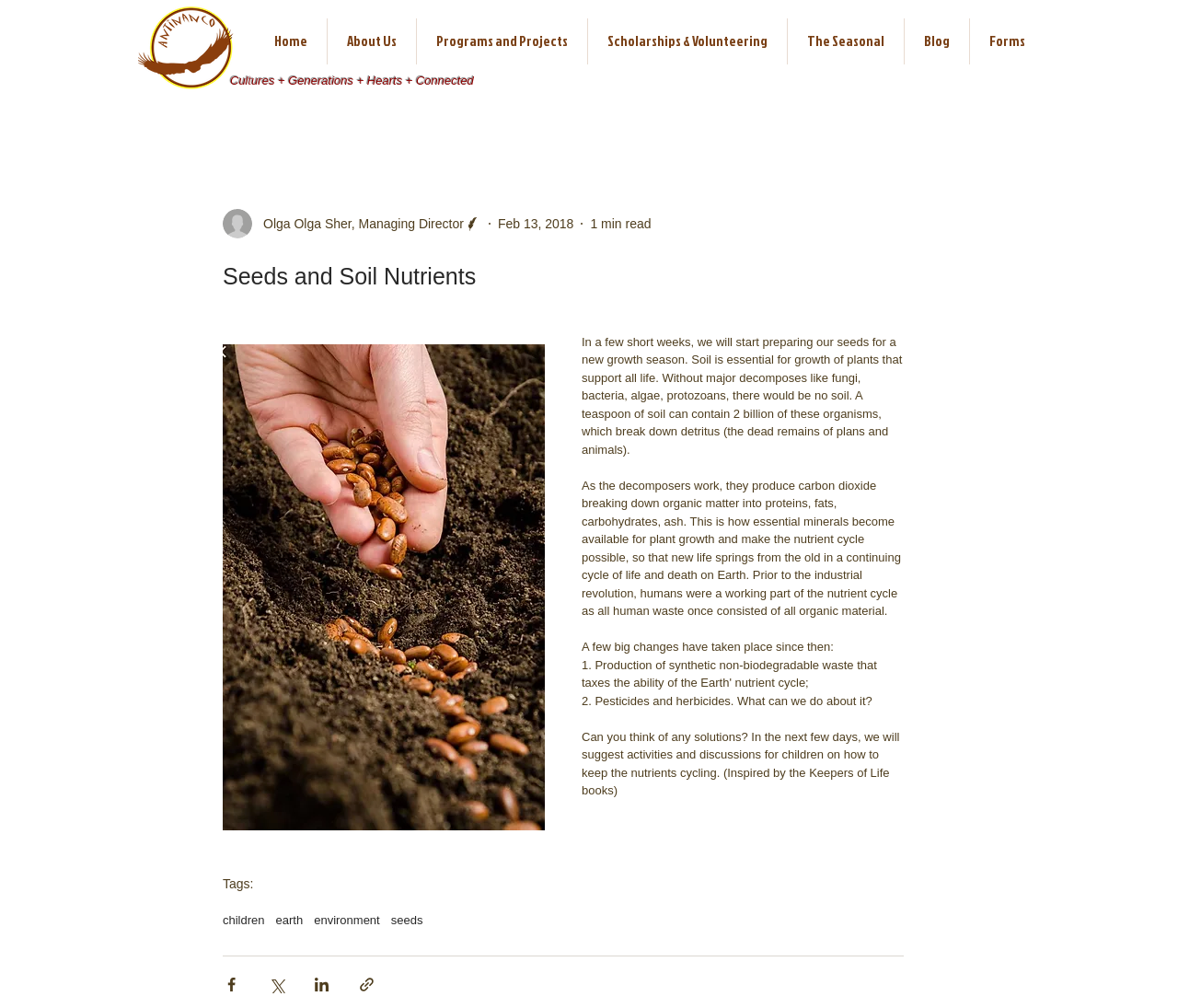Please identify the bounding box coordinates of the element on the webpage that should be clicked to follow this instruction: "View the tags related to the article". The bounding box coordinates should be given as four float numbers between 0 and 1, formatted as [left, top, right, bottom].

[0.18, 0.895, 0.359, 0.921]